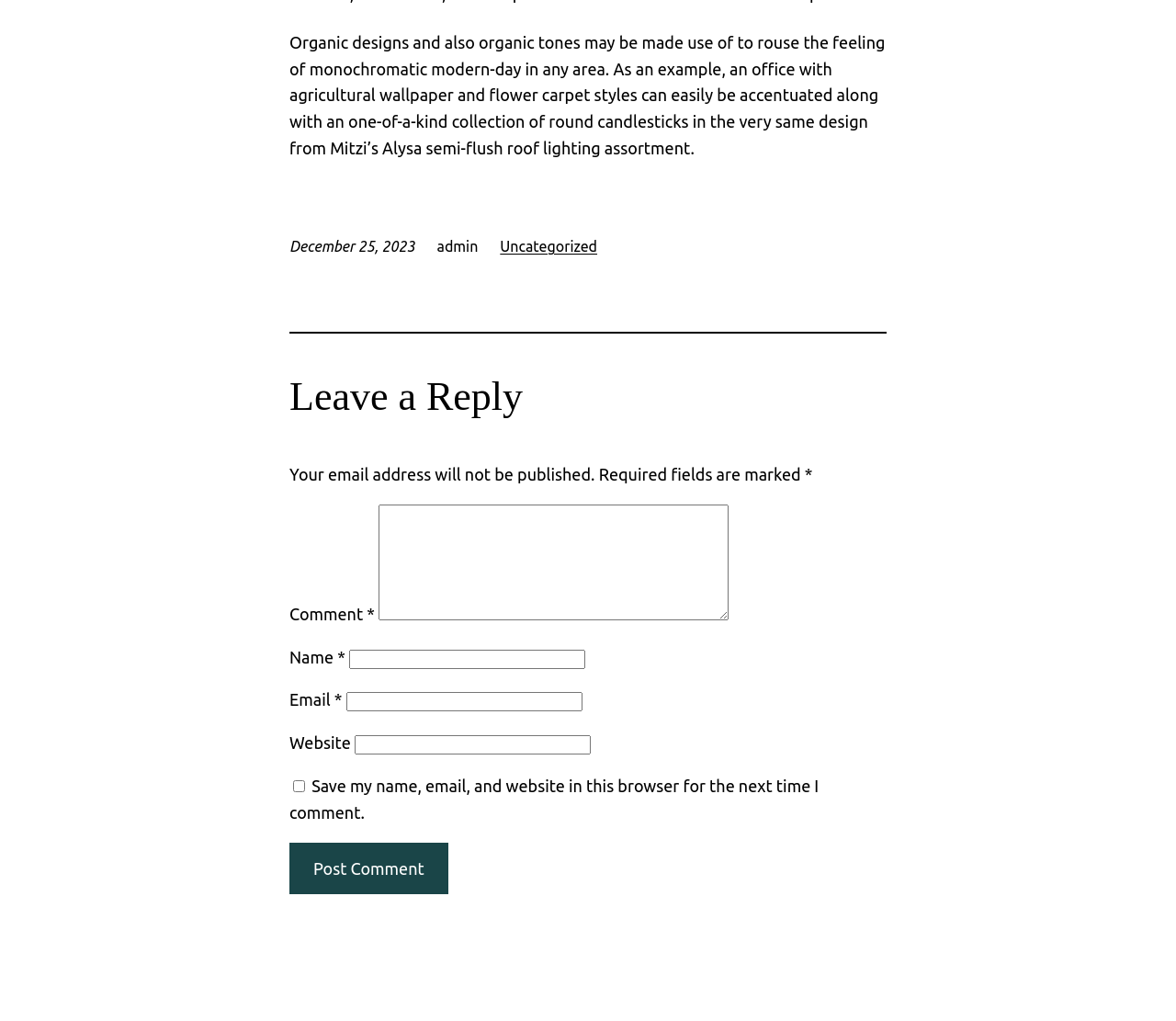What is the function of the 'Post Comment' button?
Give a comprehensive and detailed explanation for the question.

I found the function of the 'Post Comment' button by looking at its location and context. The button is located at the bottom of the comment section, and its text suggests that it is used to submit a comment.